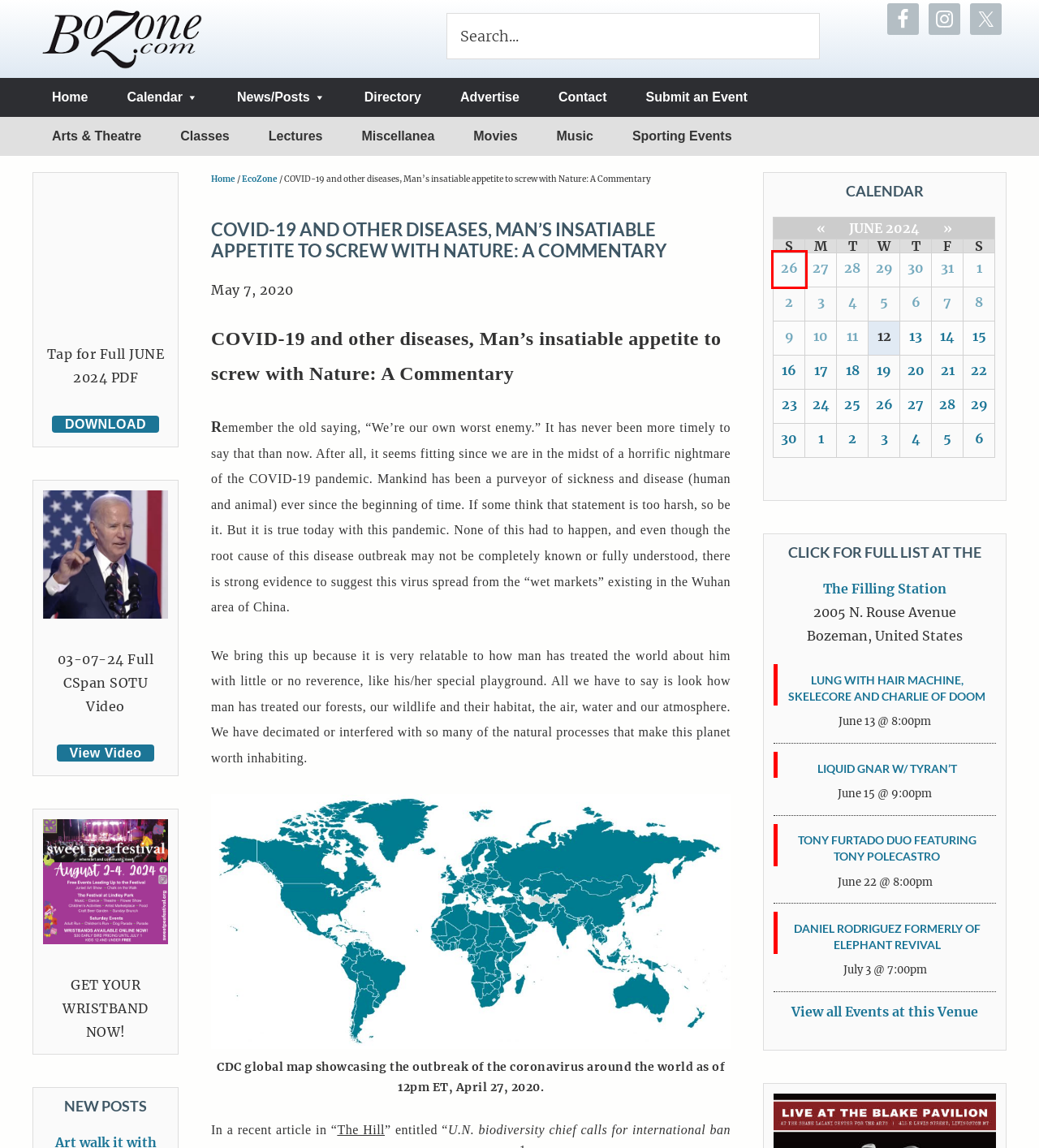You have a screenshot of a webpage with a red bounding box around an element. Select the webpage description that best matches the new webpage after clicking the element within the red bounding box. Here are the descriptions:
A. Lung with Hair Machine, Skelecore and Charlie of DOOM
B. Contact - The BoZone
C. Events Archive - The BoZone
D. Tony Furtado Duo featuring Tony Polecastro
E. Bozeman's Events Calendar - Music, Arts, & Entertainment - The BoZone
F. Events for June 12, 2024
G. The Filling Station - The BoZone
H. News/Posts - The BoZone

C